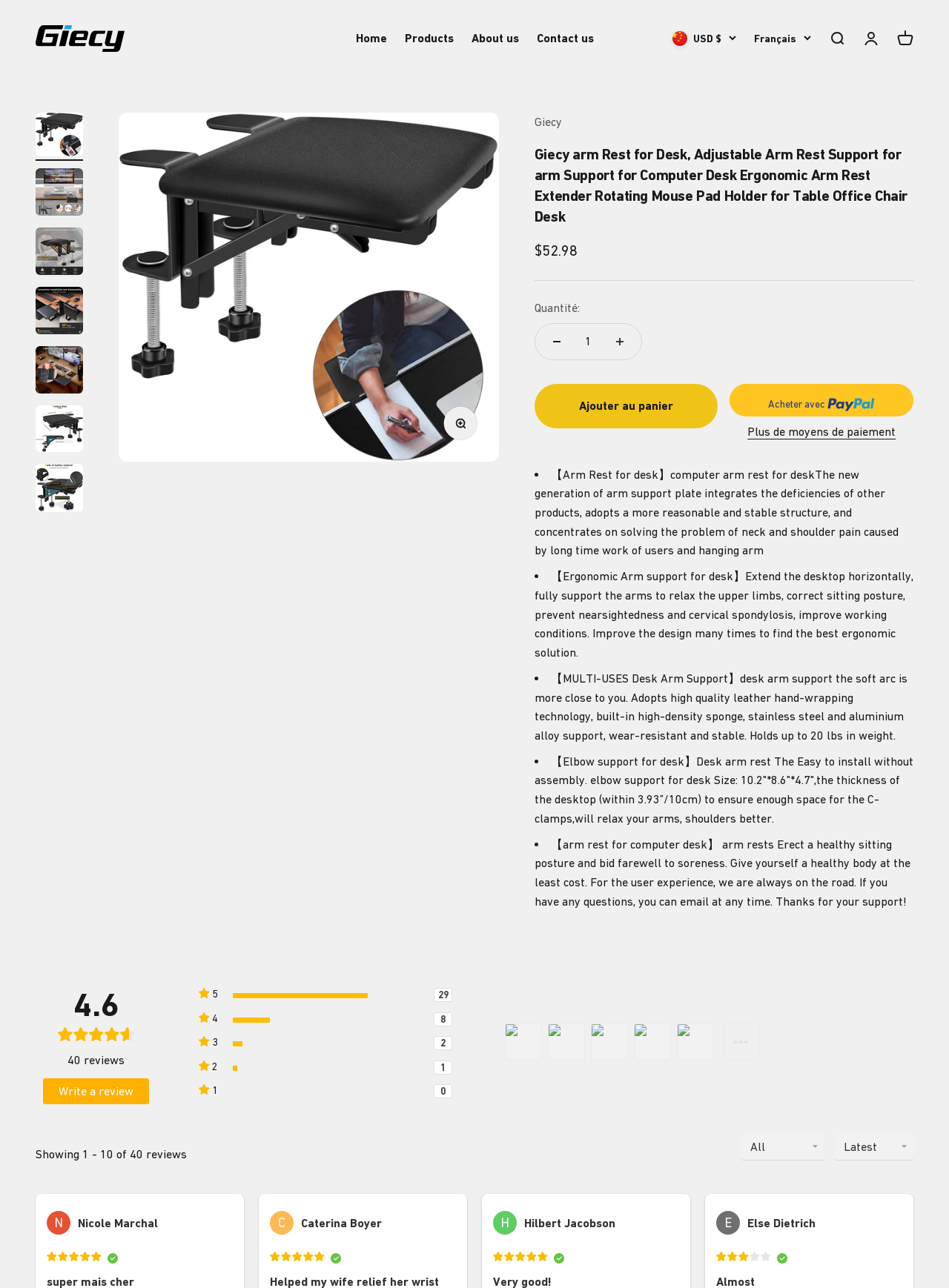Determine the bounding box coordinates for the area that should be clicked to carry out the following instruction: "Select the 'USD $' currency".

[0.709, 0.023, 0.776, 0.036]